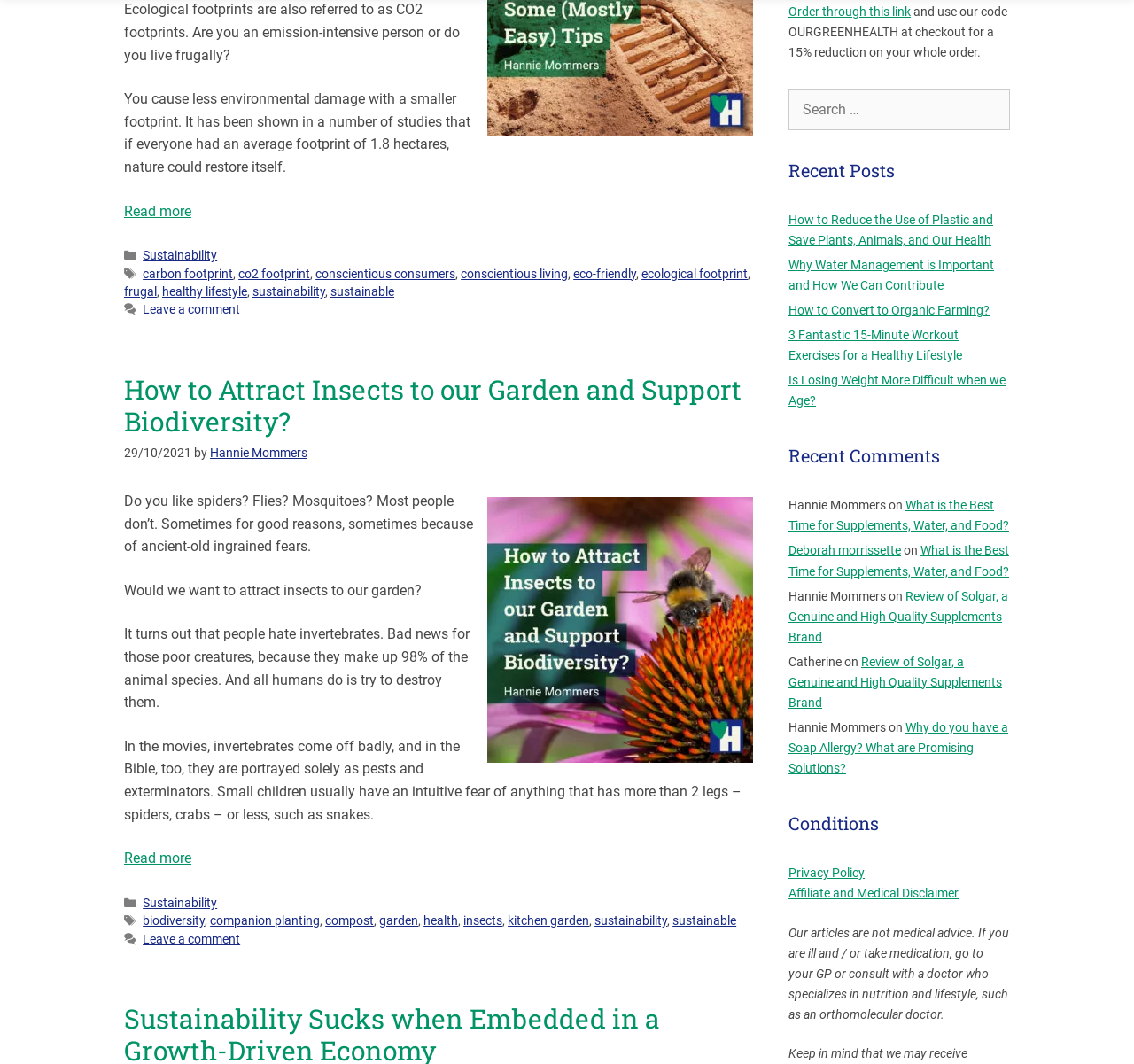Please provide the bounding box coordinates for the element that needs to be clicked to perform the instruction: "Leave a comment". The coordinates must consist of four float numbers between 0 and 1, formatted as [left, top, right, bottom].

[0.126, 0.284, 0.212, 0.298]